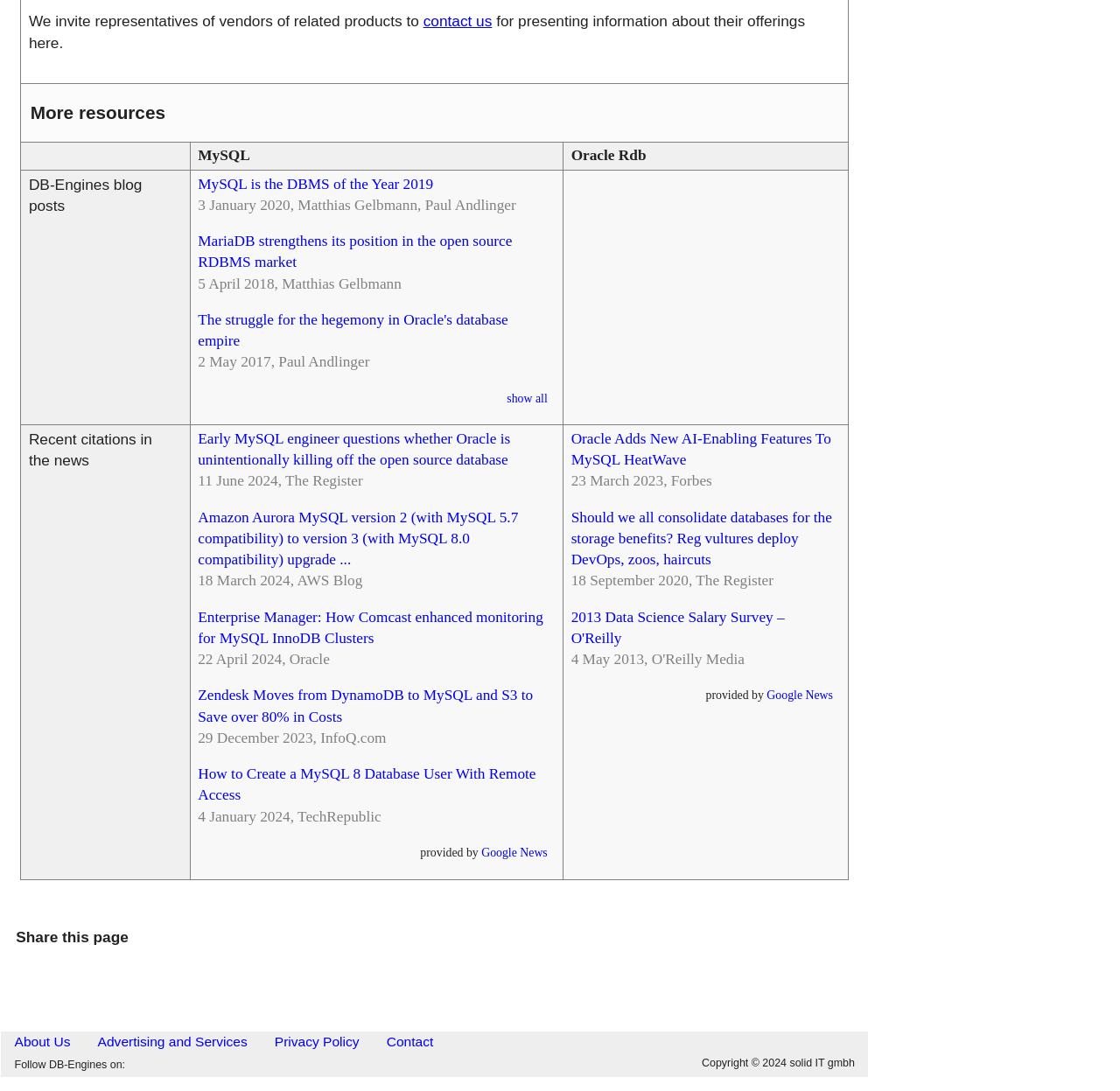Given the element description About Us, specify the bounding box coordinates of the corresponding UI element in the format (top-left x, top-left y, bottom-right x, bottom-right y). All values must be between 0 and 1.

[0.013, 0.948, 0.063, 0.961]